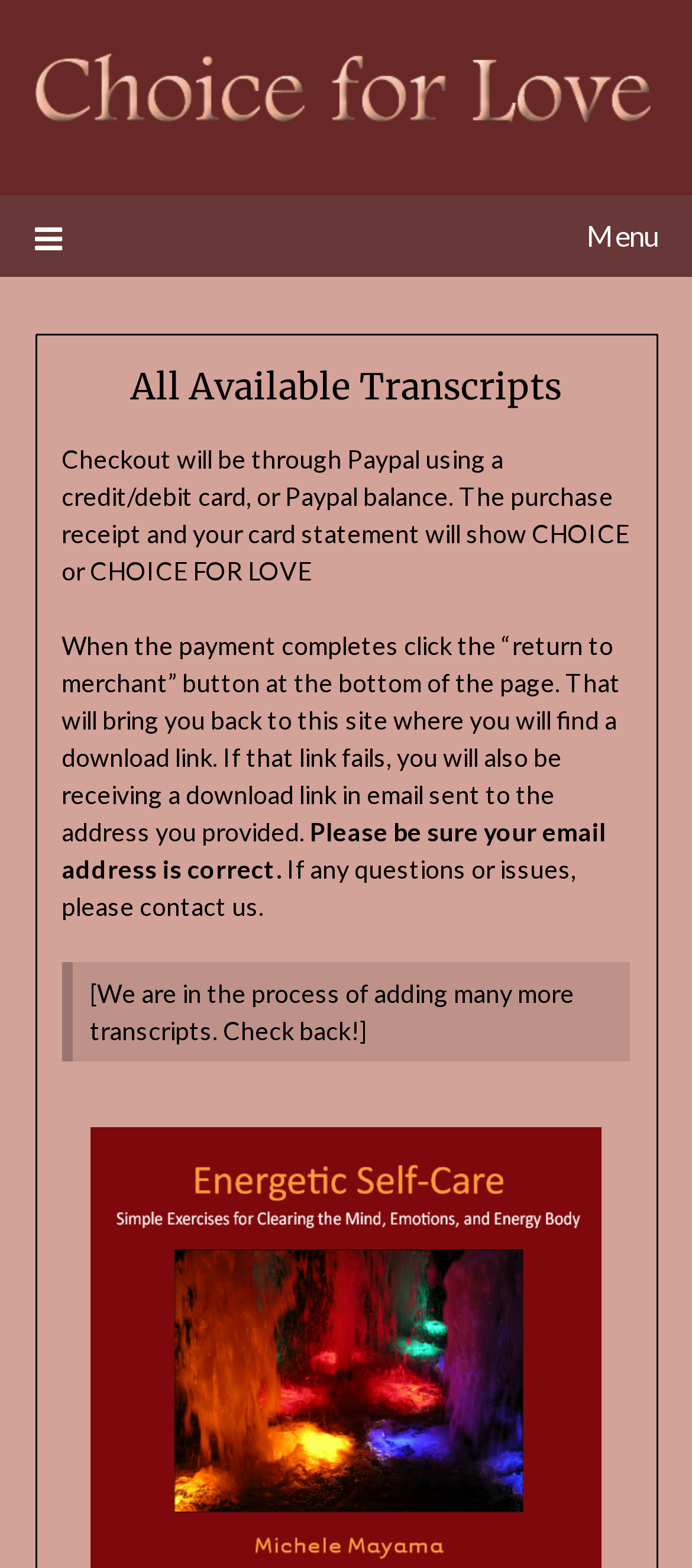Offer a detailed account of what is visible on the webpage.

The webpage is titled "All Available Transcripts - Choice for Love" and has a prominent link and image with the same name at the top left corner, taking up most of the width of the page. 

Below the title, there is a menu link with an icon, which is not expanded by default. When expanded, it reveals a header section with the main heading "All Available Transcripts". 

Under the header, there are four paragraphs of text. The first paragraph explains the checkout process through Paypal, stating that the purchase receipt and card statement will show "CHOICE" or "CHOICE FOR LOVE". 

The second paragraph provides instructions on what to do after the payment is complete, including clicking the "return to merchant" button and finding a download link on the site or in an email. 

The third paragraph is a reminder to ensure the email address is correct, and the fourth paragraph offers contact information for any questions or issues. 

Below these paragraphs, there is a blockquote section with a message stating that many more transcripts are being added and to check back.